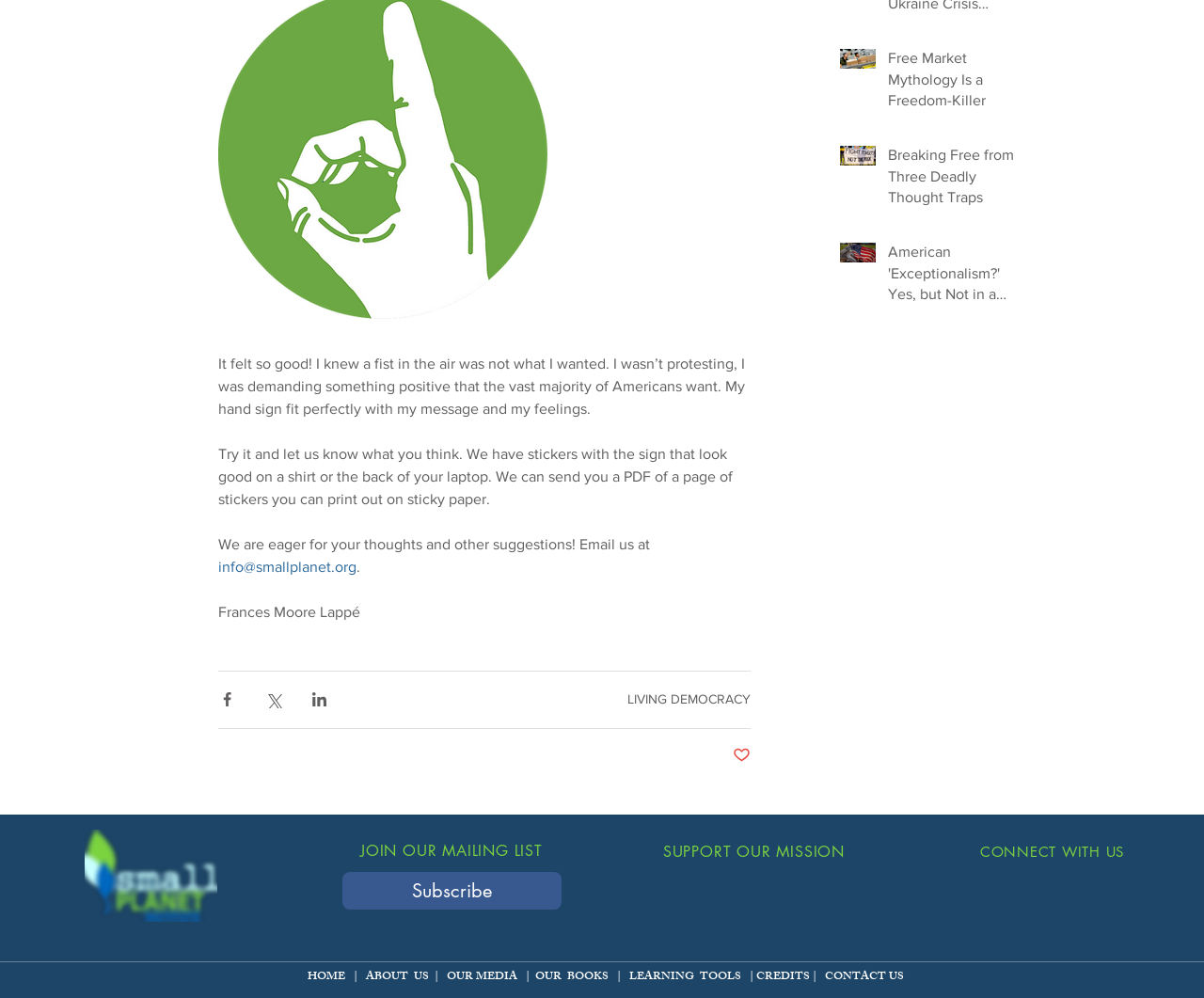Determine the coordinates of the bounding box for the clickable area needed to execute this instruction: "View the journal".

None